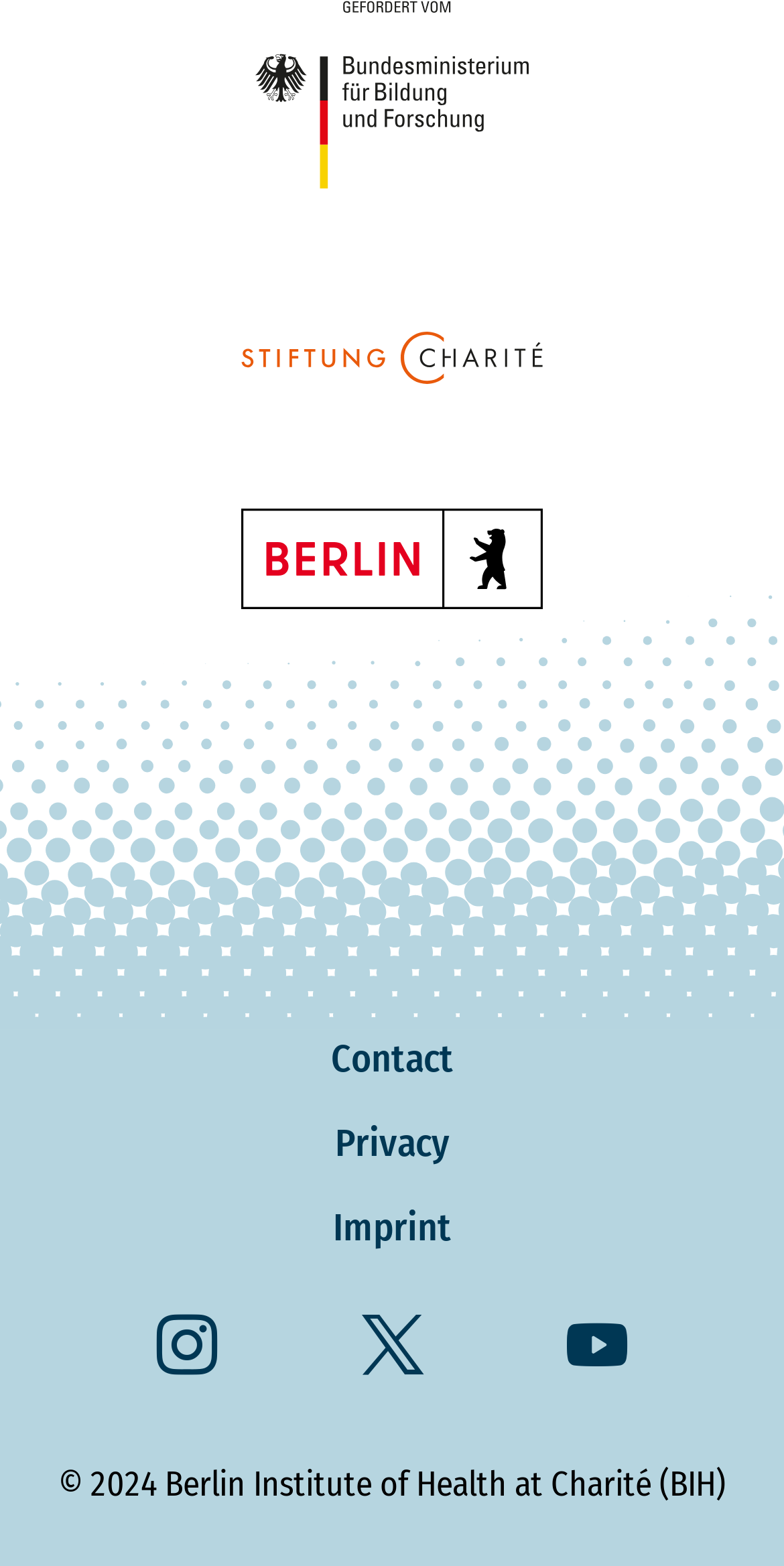What is the organization mentioned in the footer?
Please provide a comprehensive answer based on the visual information in the image.

I found the text '© 2024 Berlin Institute of Health at Charité (BIH)' at the bottom of the page, which suggests that the organization mentioned in the footer is the Berlin Institute of Health.